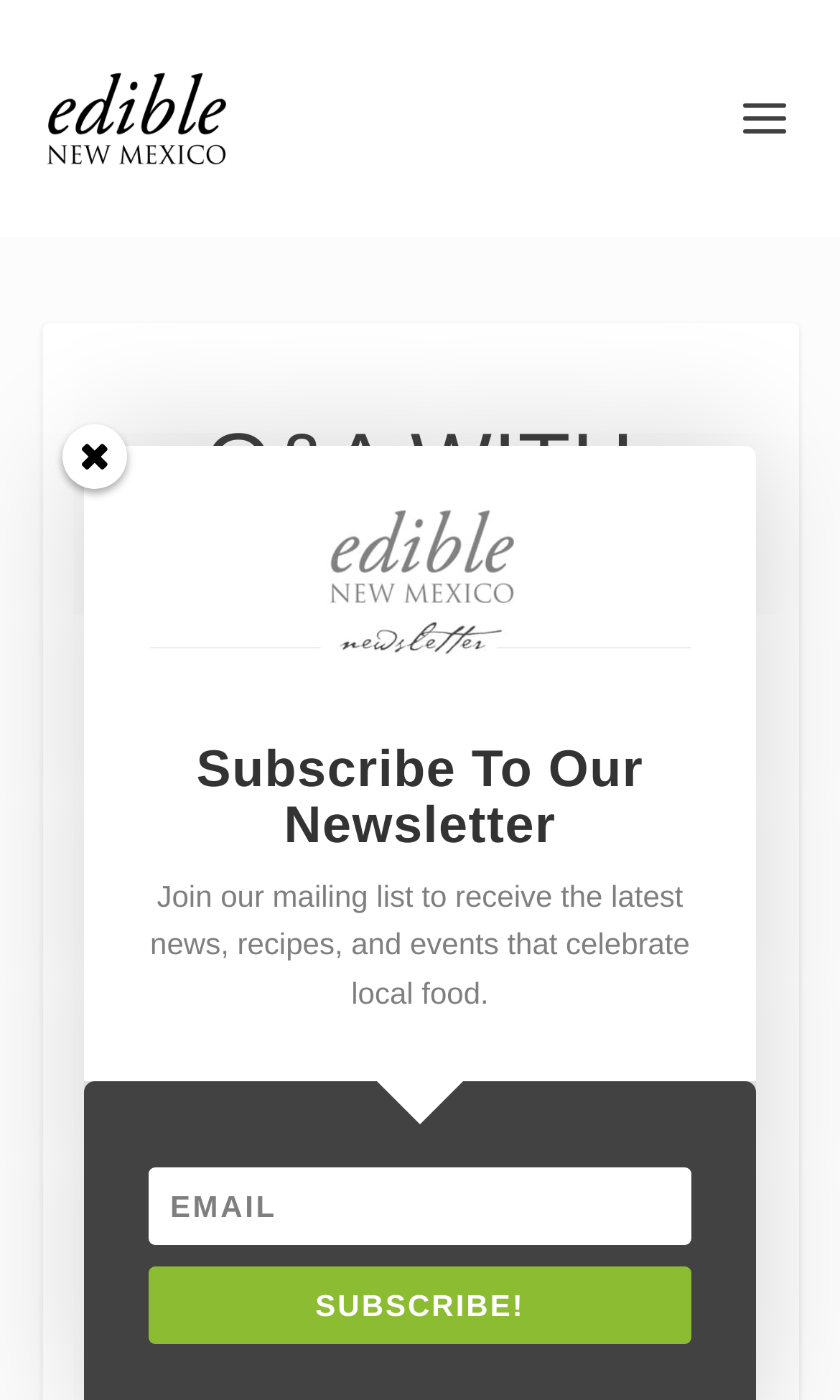Locate the bounding box of the UI element with the following description: "Early Summer 2021".

[0.454, 0.635, 0.817, 0.662]